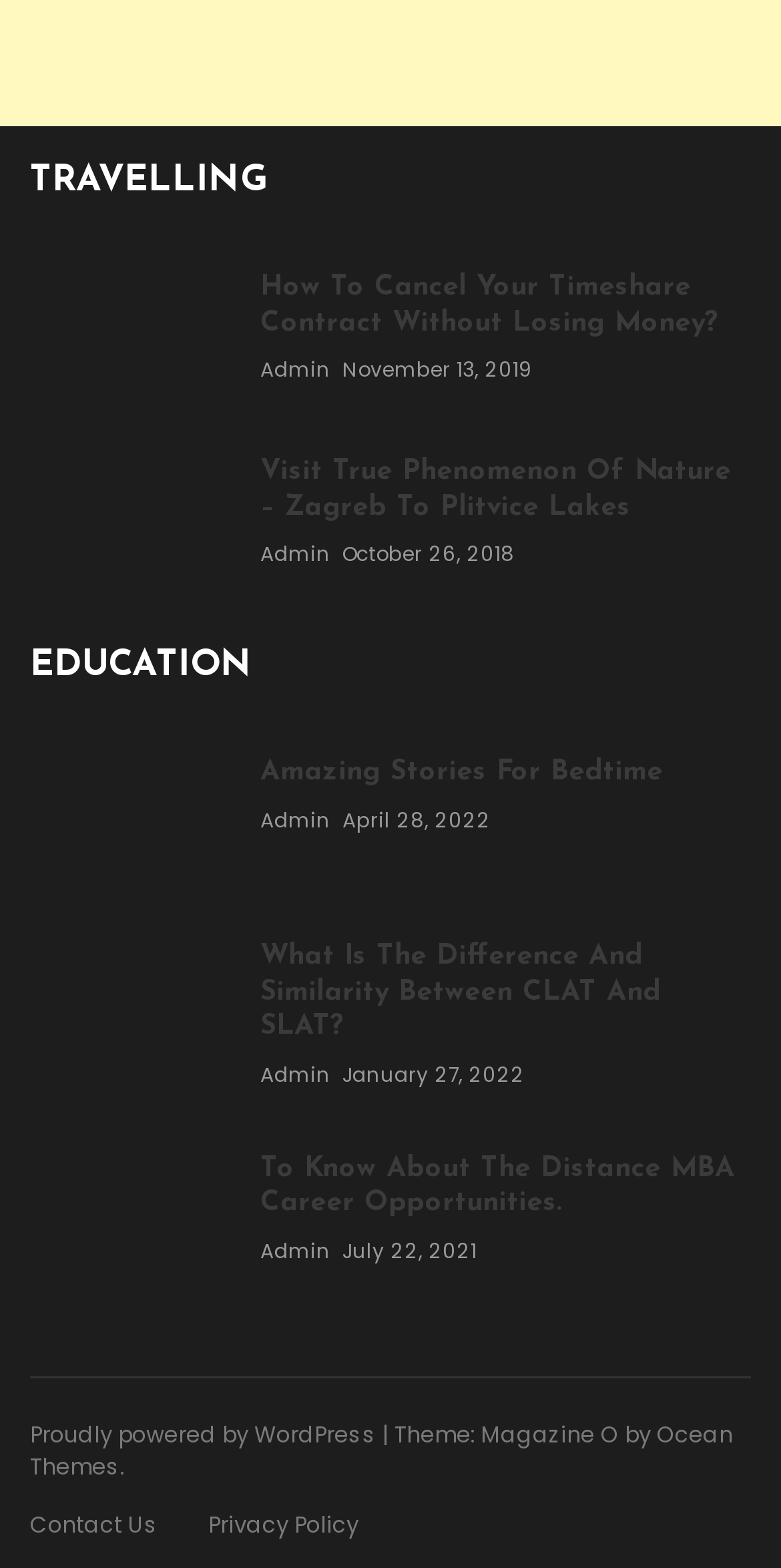Find the bounding box coordinates of the clickable area required to complete the following action: "Visit the article about Plitvice Lakes".

[0.038, 0.291, 0.962, 0.335]